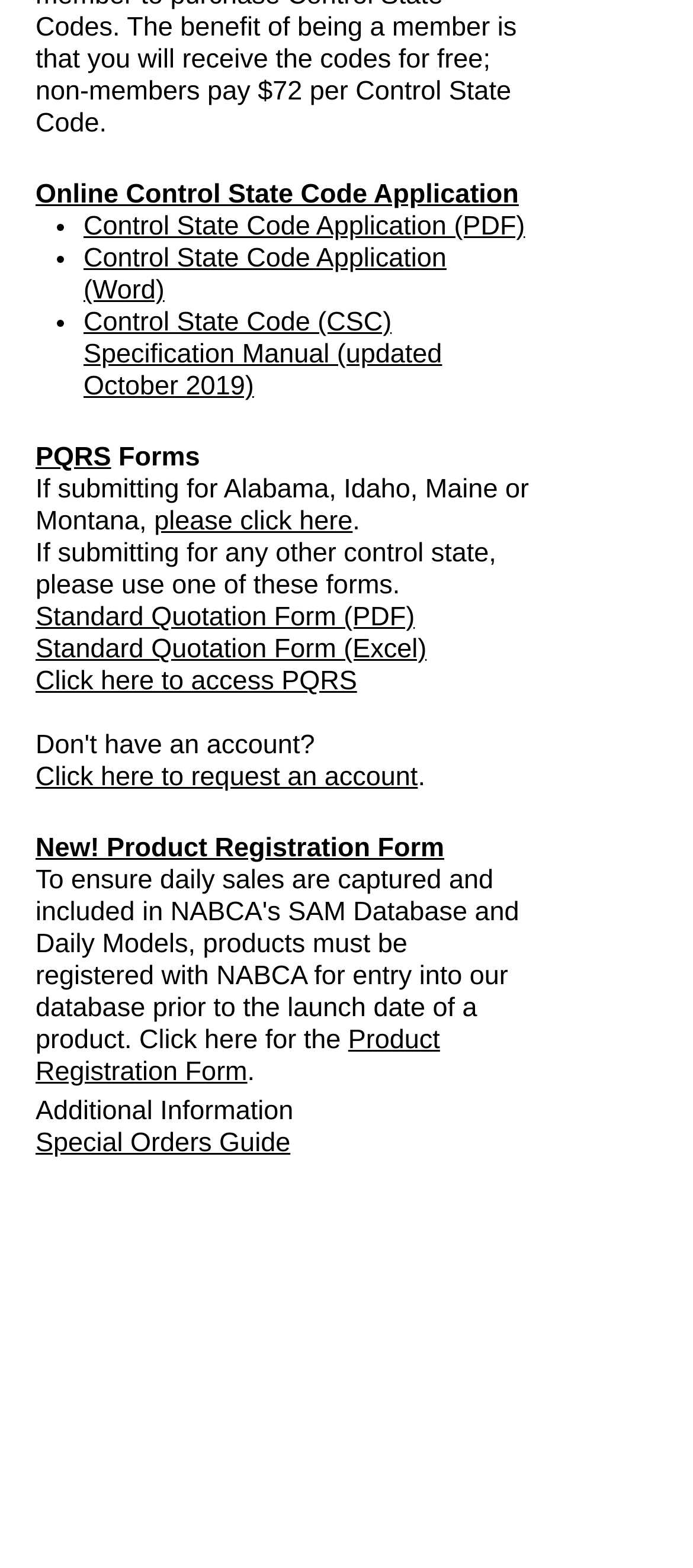Identify the bounding box coordinates of the clickable region necessary to fulfill the following instruction: "Access PQRS forms". The bounding box coordinates should be four float numbers between 0 and 1, i.e., [left, top, right, bottom].

[0.051, 0.282, 0.16, 0.301]